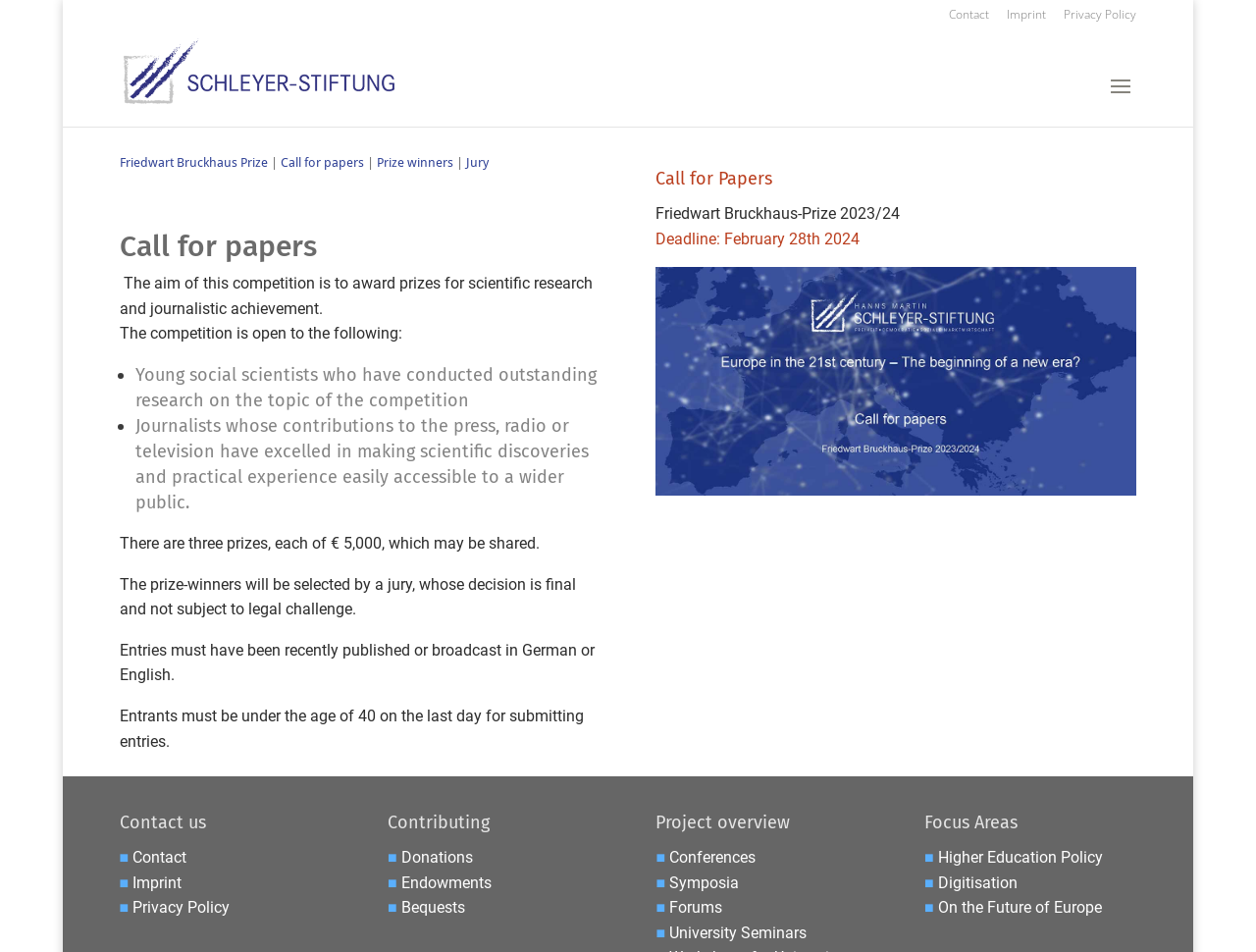Offer a comprehensive description of the webpage’s content and structure.

The webpage is about the Hanns Martin Schleyer-Stiftung, a foundation that awards prizes for scientific research and journalistic achievement. At the top of the page, there are three links to "Contact", "Imprint", and "Privacy Policy". Below these links, there is a logo of the foundation, accompanied by a link to the foundation's homepage.

The main content of the page is divided into two sections. The left section contains a heading "Call for papers" and a brief description of the competition, including its aim, eligibility criteria, and prizes. There are also links to "Friedwart Bruckhaus Prize", "Prize winners", and "Jury" in this section.

The right section of the page contains several headings, including "Call for Papers", "Contact us", "Contributing", "Project overview", and "Focus Areas". Each of these headings has a corresponding link and a brief description. The "Call for Papers" section has a deadline of February 28th, 2024, and a link to submit an entry. The "Contact us" section has links to "Contact us", "Imprint", and "Privacy Policy". The "Contributing" section has links to "Donations", "Endowments", and "Bequests". The "Project overview" section has links to "Conferences", "Symposia", "Forums", and "University Seminars". The "Focus Areas" section has links to "Higher Education Policy", "Digitisation", and "On the Future of Europe".

Overall, the webpage provides information about the Hanns Martin Schleyer-Stiftung and its activities, including the call for papers, contributing opportunities, and project overview.